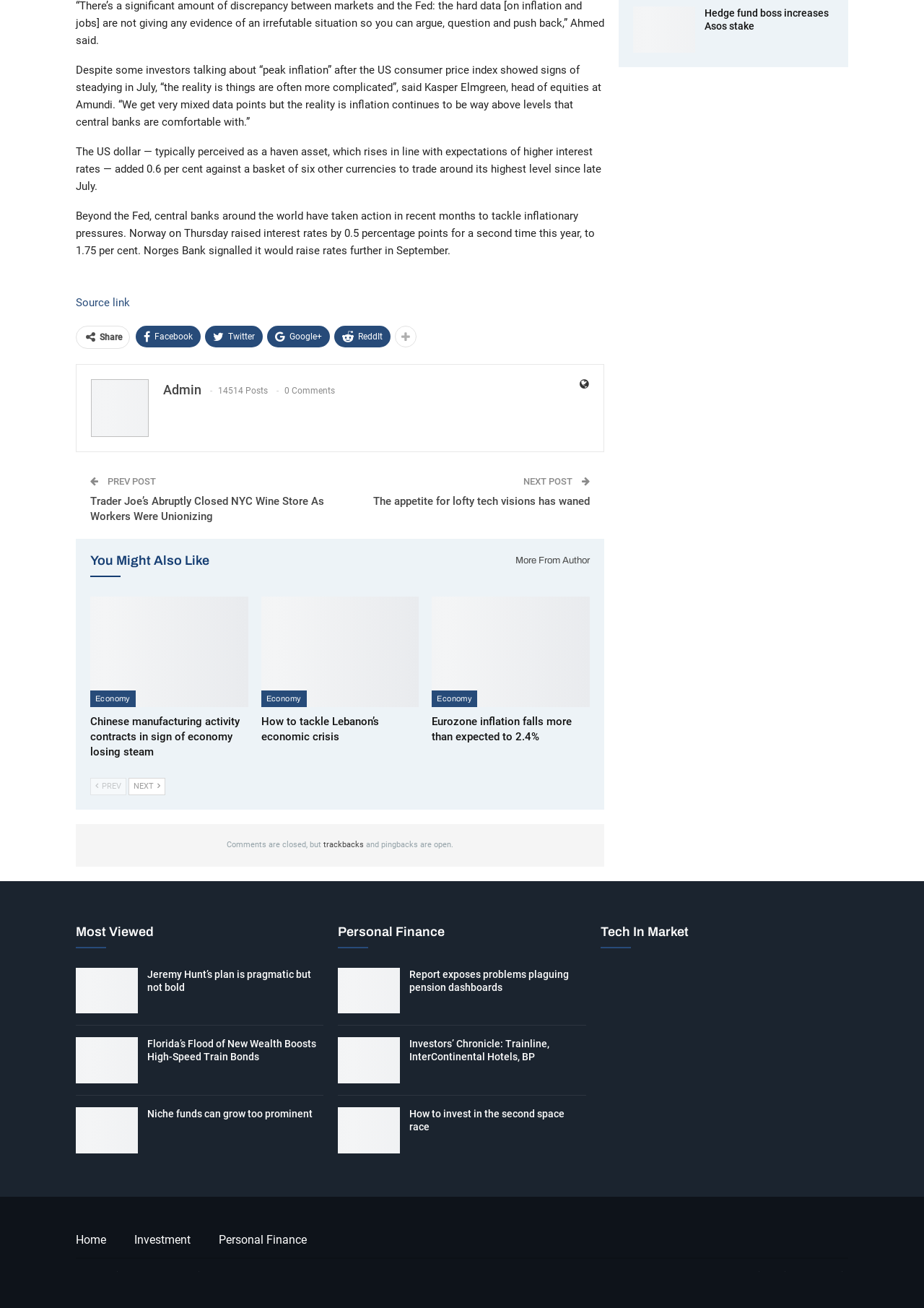What is the copyright year of the website?
Please describe in detail the information shown in the image to answer the question.

The copyright year of the website is 2024, as indicated by the text '© 2024 - Finance Essence. All Rights Reserved.' at the bottom of the webpage.